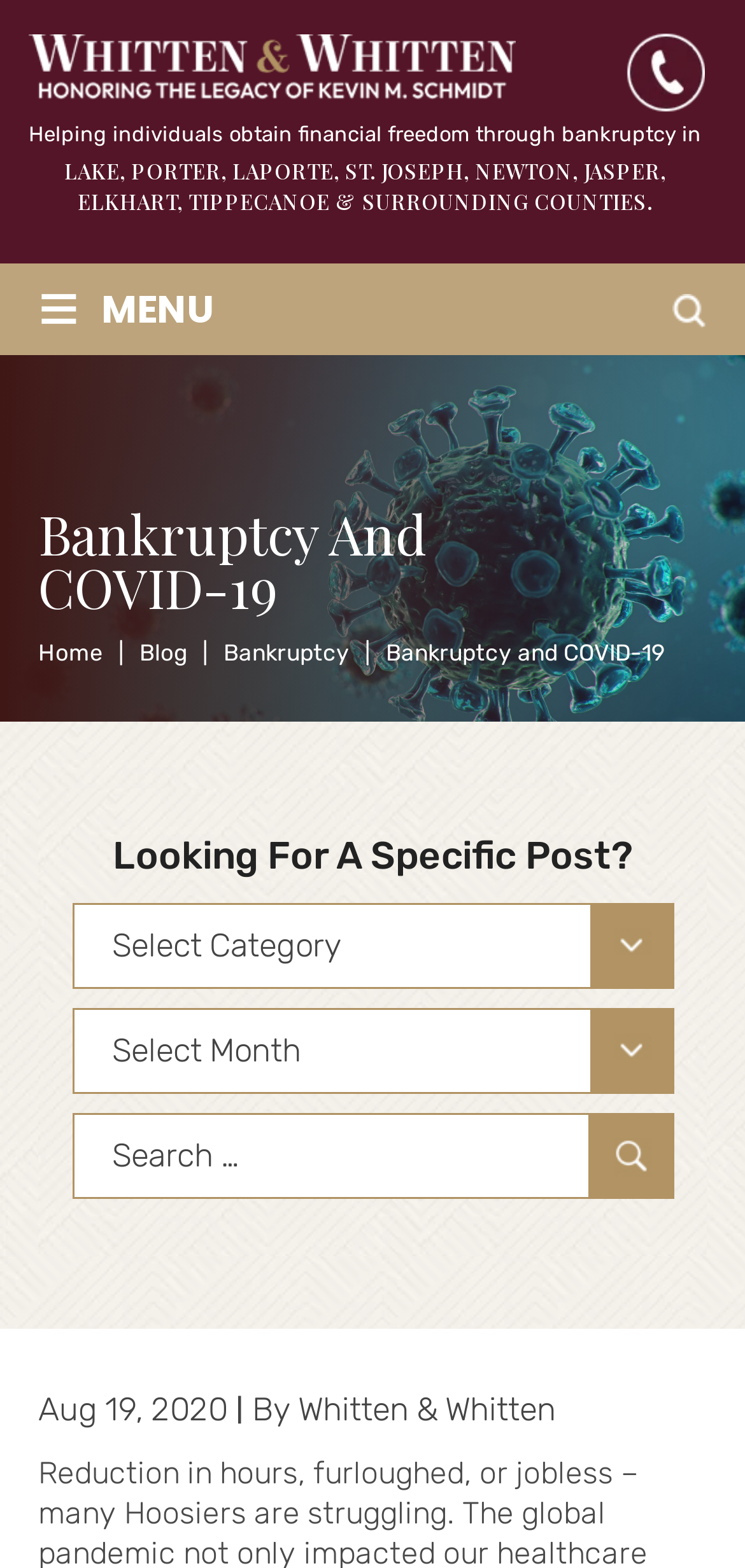What is the name of the law firm?
Refer to the image and offer an in-depth and detailed answer to the question.

I found the name of the law firm by looking at the logo at the top-left corner of the webpage, which has the text 'Whitten & Whitten'.